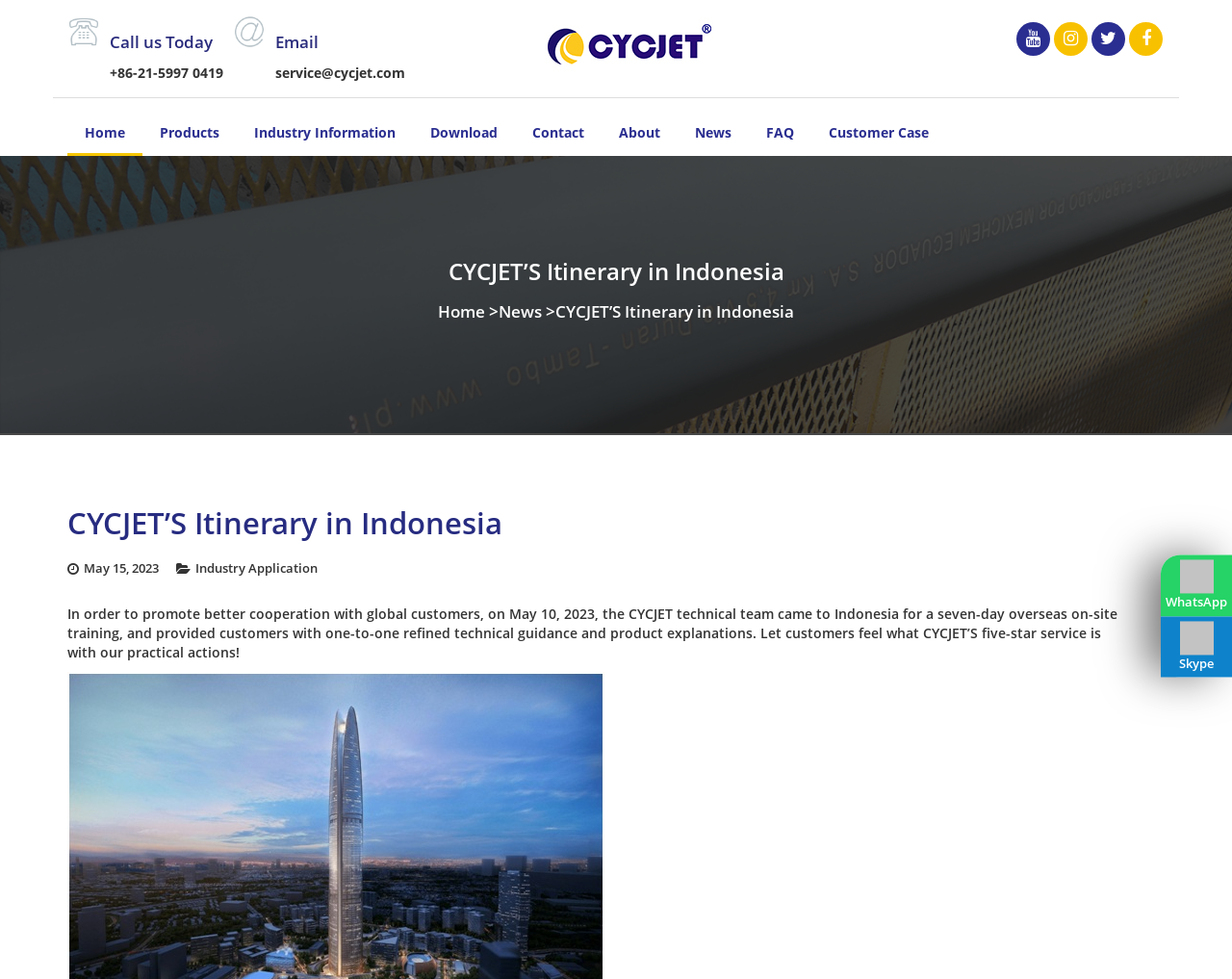What is the contact phone number of CYCJET? Please answer the question using a single word or phrase based on the image.

+86-21-5997 0419